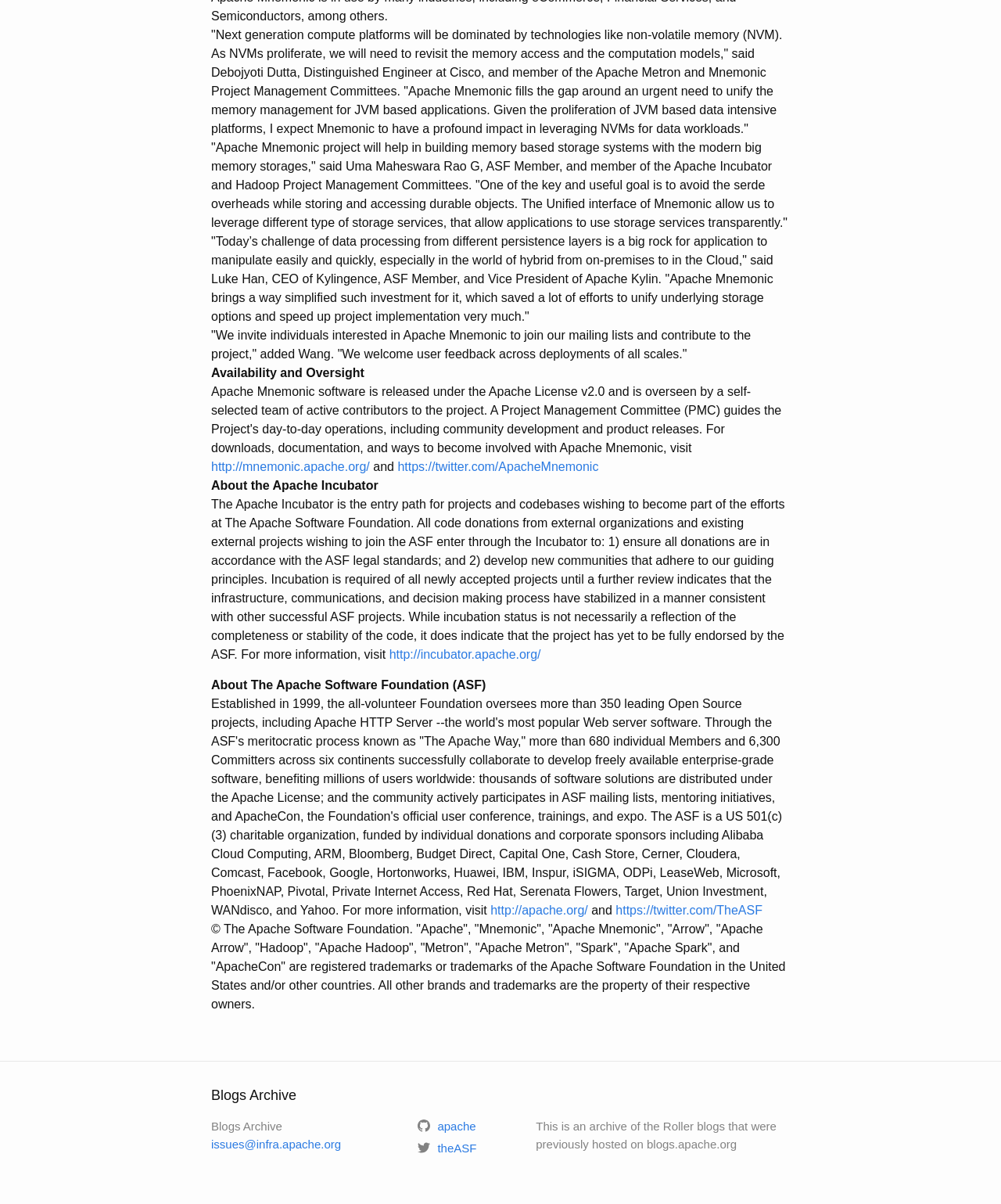Utilize the details in the image to thoroughly answer the following question: How many Open Source projects does the ASF oversee?

According to the text, the Apache Software Foundation oversees more than 350 leading Open Source projects, including Apache HTTP Server, which is the world's most popular Web server software.